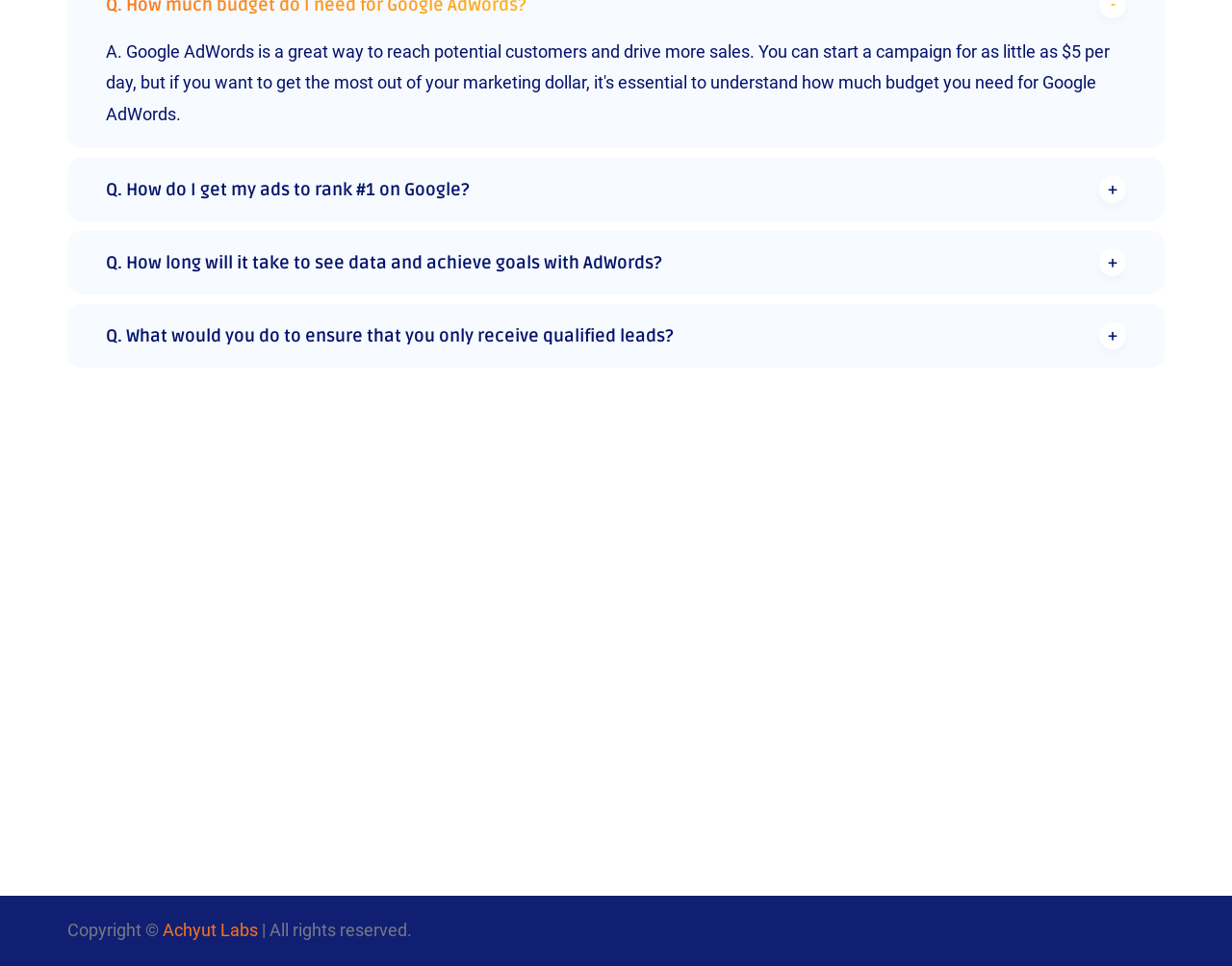Use a single word or phrase to answer the following:
What is the name of the company?

Achyut Labs